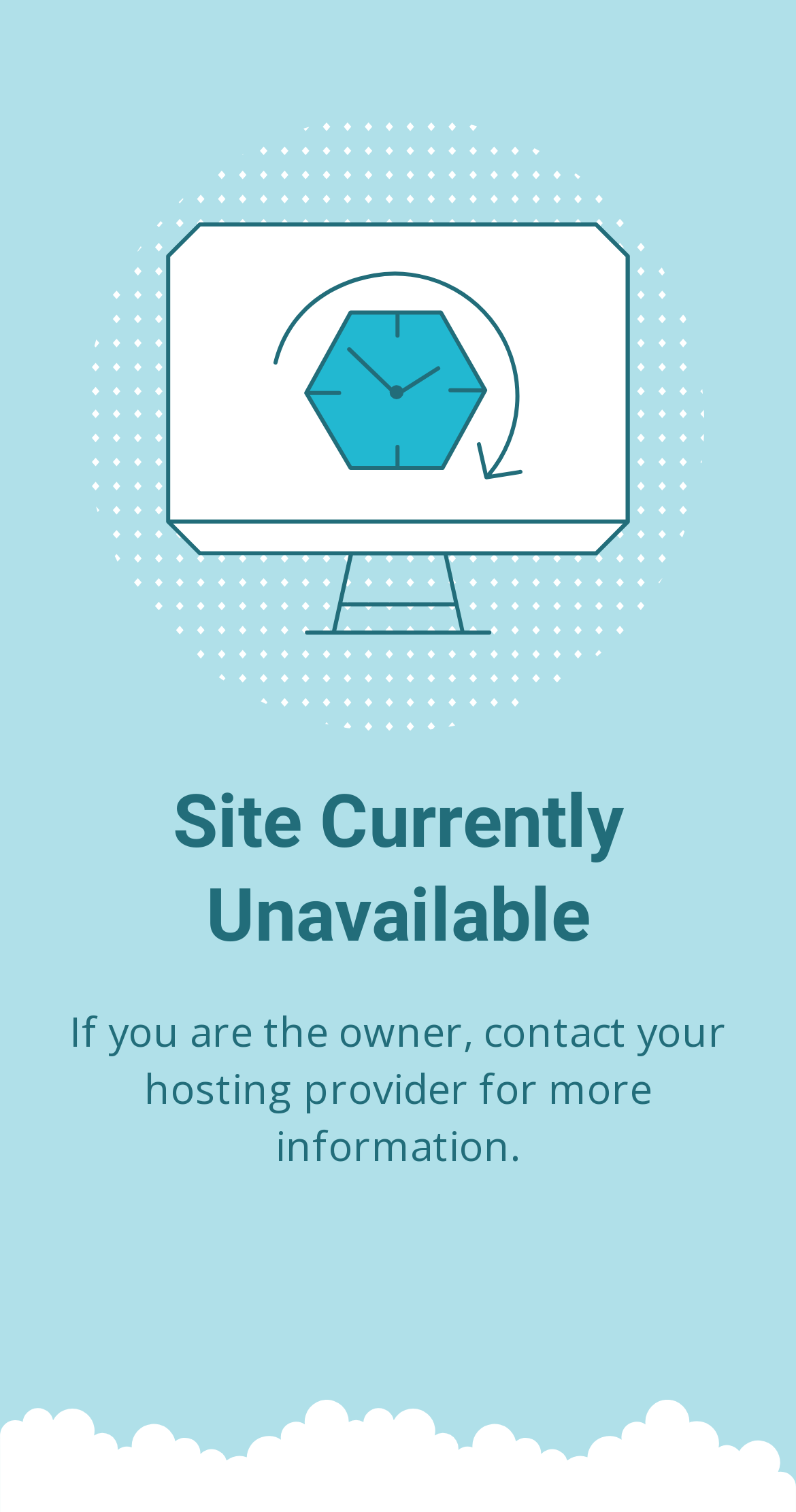Identify and extract the main heading from the webpage.

Site Currently Unavailable